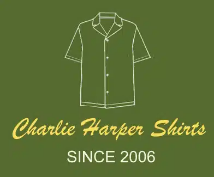What is the font color of the brand name?
Could you please answer the question thoroughly and with as much detail as possible?

According to the caption, the name 'Charlie Harper Shirts' is 'elegantly scripted in a bright yellow font', which implies that the font color of the brand name is bright yellow.